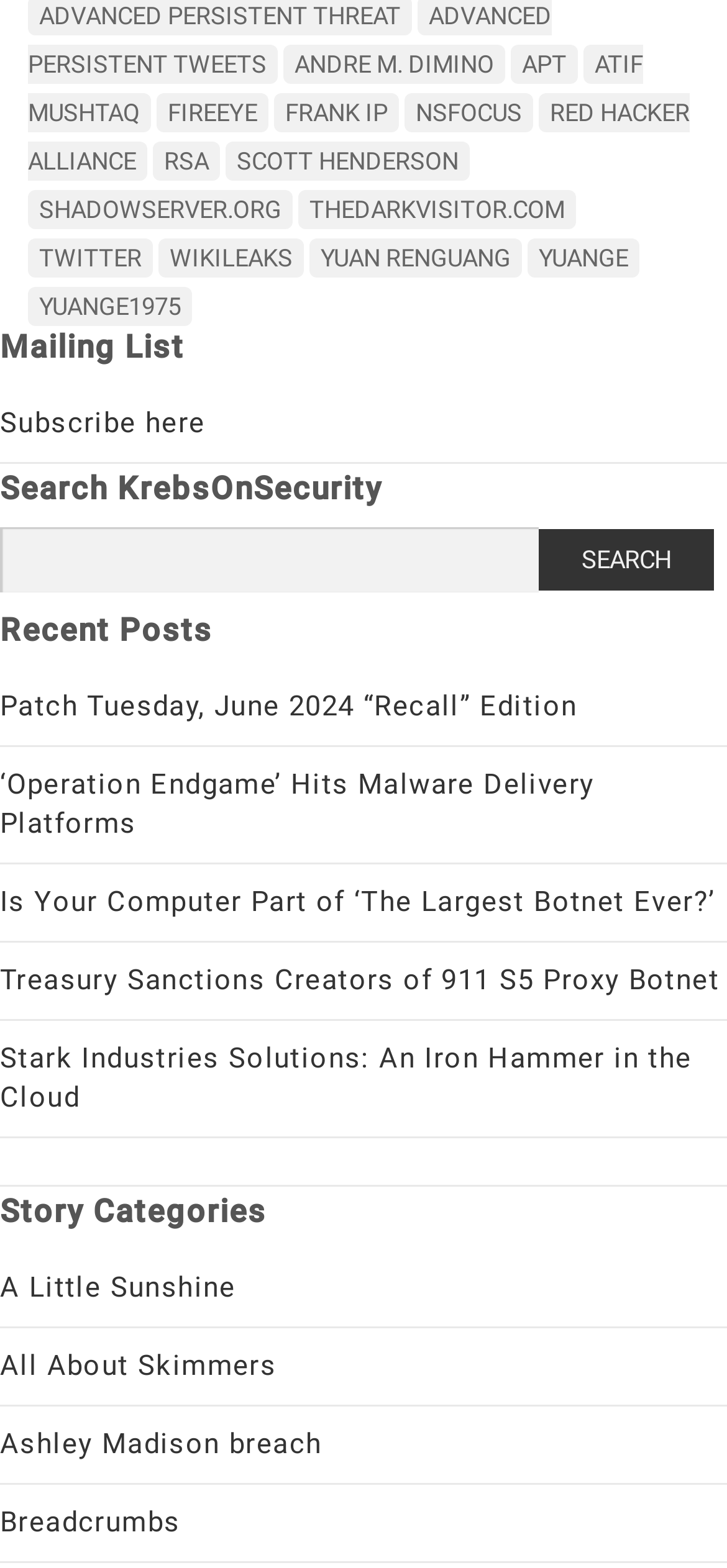Identify the bounding box coordinates of the section to be clicked to complete the task described by the following instruction: "Read the recent post 'Patch Tuesday, June 2024 “Recall” Edition'". The coordinates should be four float numbers between 0 and 1, formatted as [left, top, right, bottom].

[0.0, 0.44, 0.794, 0.461]